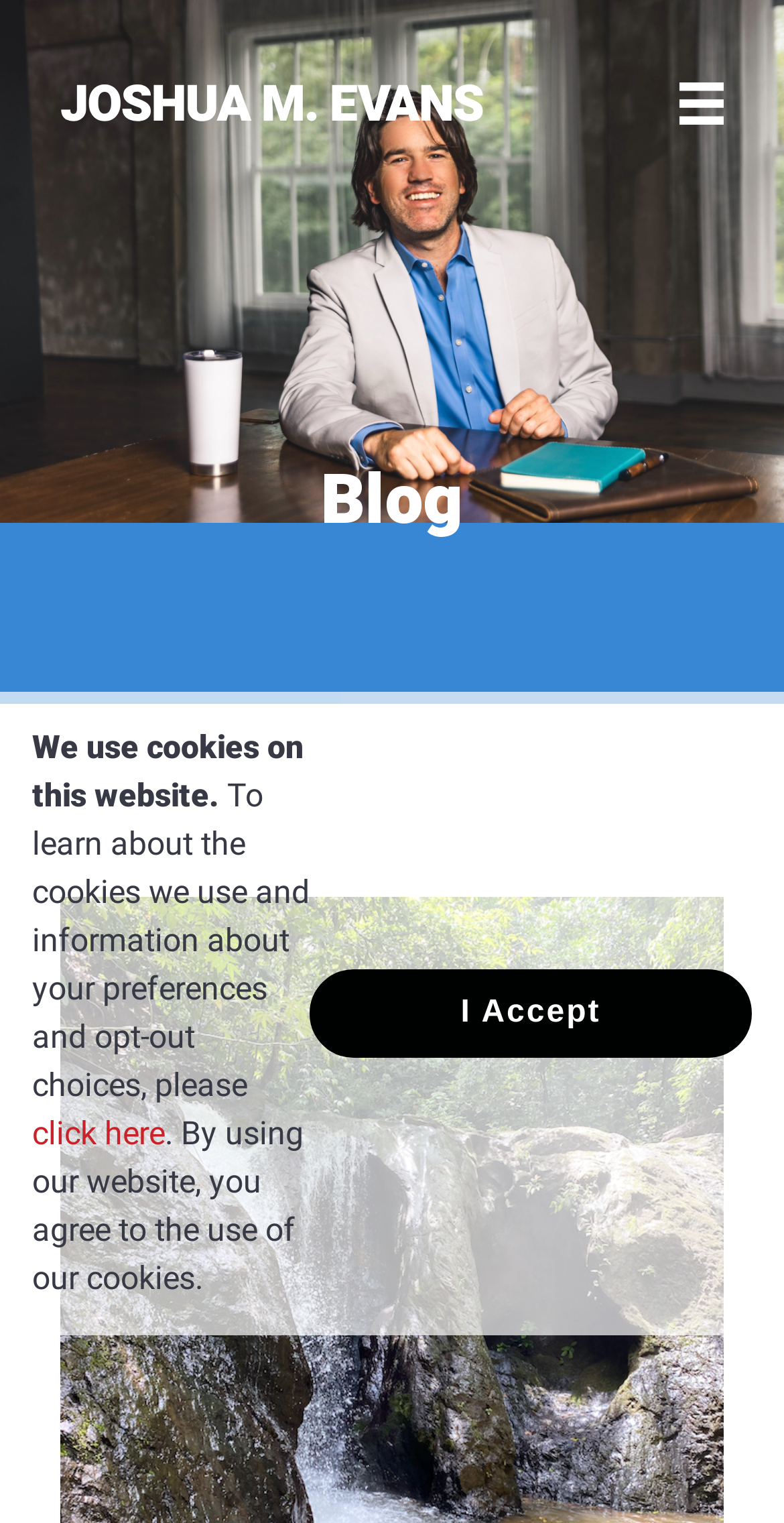From the webpage screenshot, predict the bounding box of the UI element that matches this description: "alt="Northampton University, Daleware"".

None